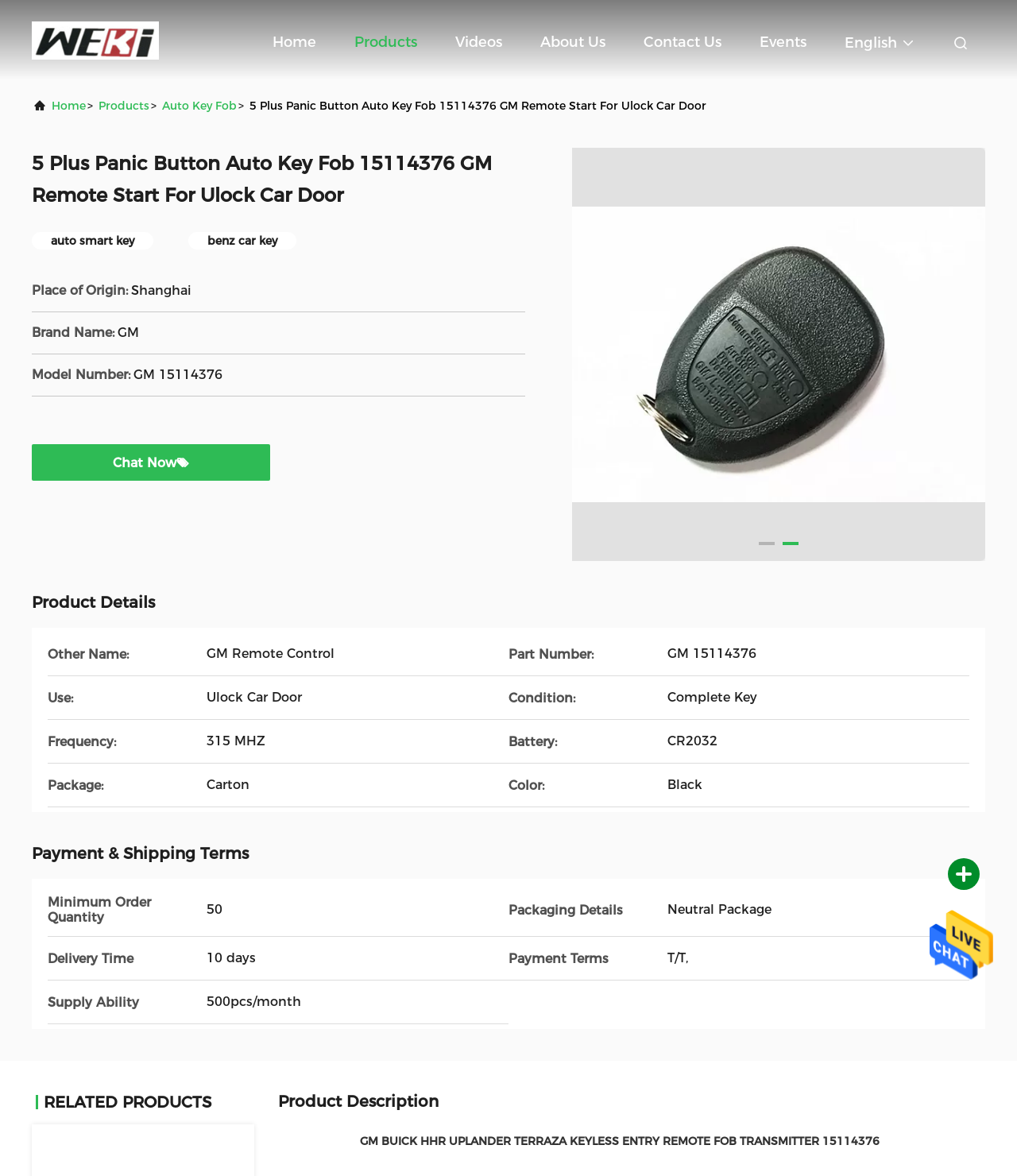Select the bounding box coordinates of the element I need to click to carry out the following instruction: "Click the 'Send Message' link".

[0.914, 0.83, 0.977, 0.842]